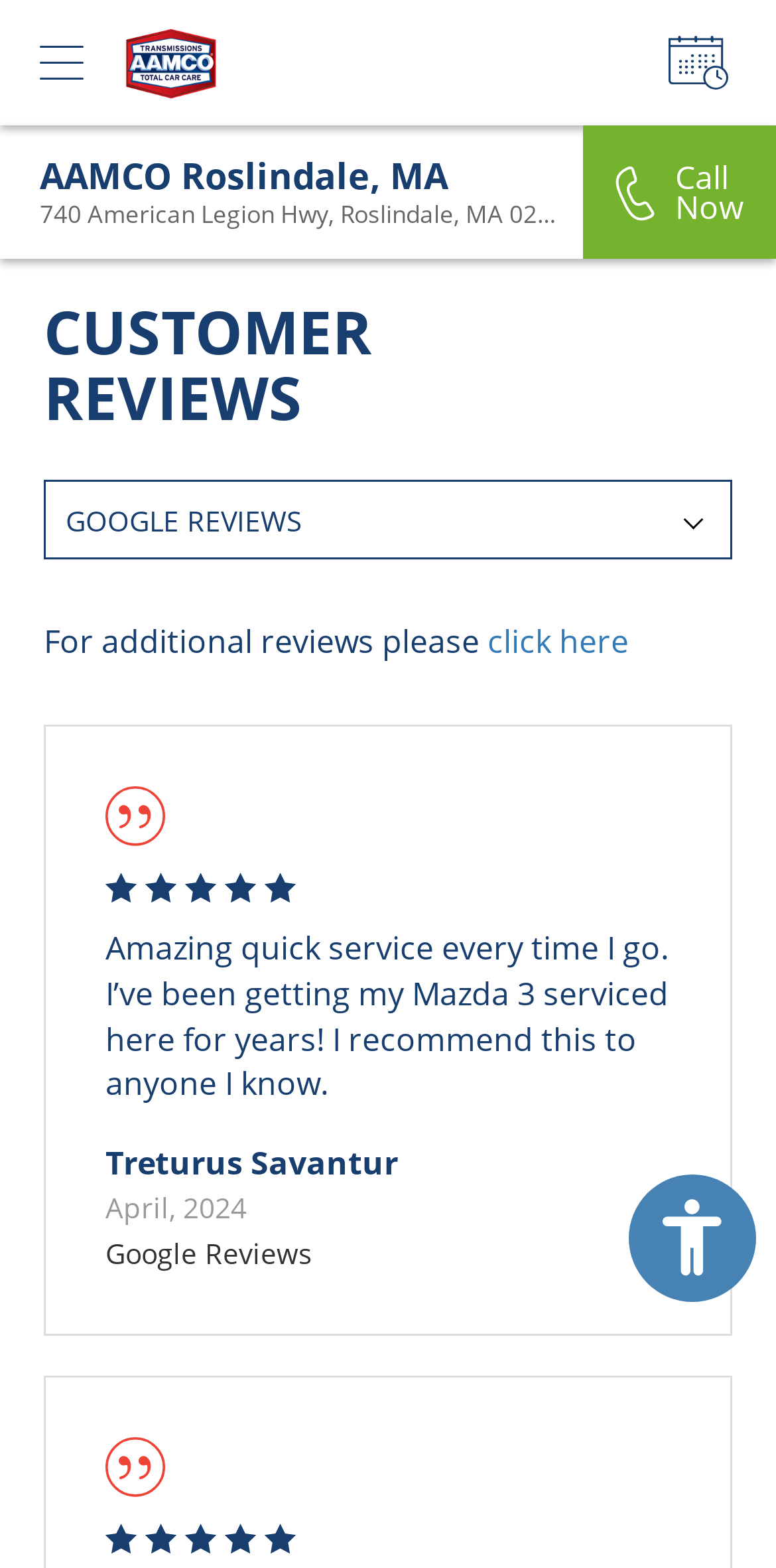Generate a detailed explanation of the webpage's features and information.

The webpage is about AAMCO Roslindale, MA, a car service center, and it primarily focuses on showcasing customer reviews. At the top-left corner, there is a logo image. Next to it, on the top-right corner, there is a calendar image with a link to a calendar. 

Below the logo, the title "AAMCO Roslindale, MA" is prominently displayed, followed by the address "740 American Legion Hwy, Roslindale, MA 02131". On the right side of the address, there is a "Call Now" link with a phone image.

The main content of the page is divided into sections. The first section is headed by "CUSTOMER REVIEWS" and contains several subheadings, including "GOOGLE REVIEWS" and "LOCAL". There is a link to additional reviews with the text "For additional reviews please click here".

Below the customer review section, there are several customer testimonials, including one that reads "Amazing quick service every time I go. I’ve been getting my Mazda 3 serviced here for years! I recommend this to anyone I know." Each testimonial is accompanied by a rating system, represented by a series of images with alternate text.

Further down the page, there is another section headed by "Treturus Savantur", which contains a review with a date "April, 2024" and a source "Google Reviews". This section also has a rating system with images.

At the bottom of the page, there are several links and images, including an accessibility image, a bright high-contrast link, and a dark high-contrast link.